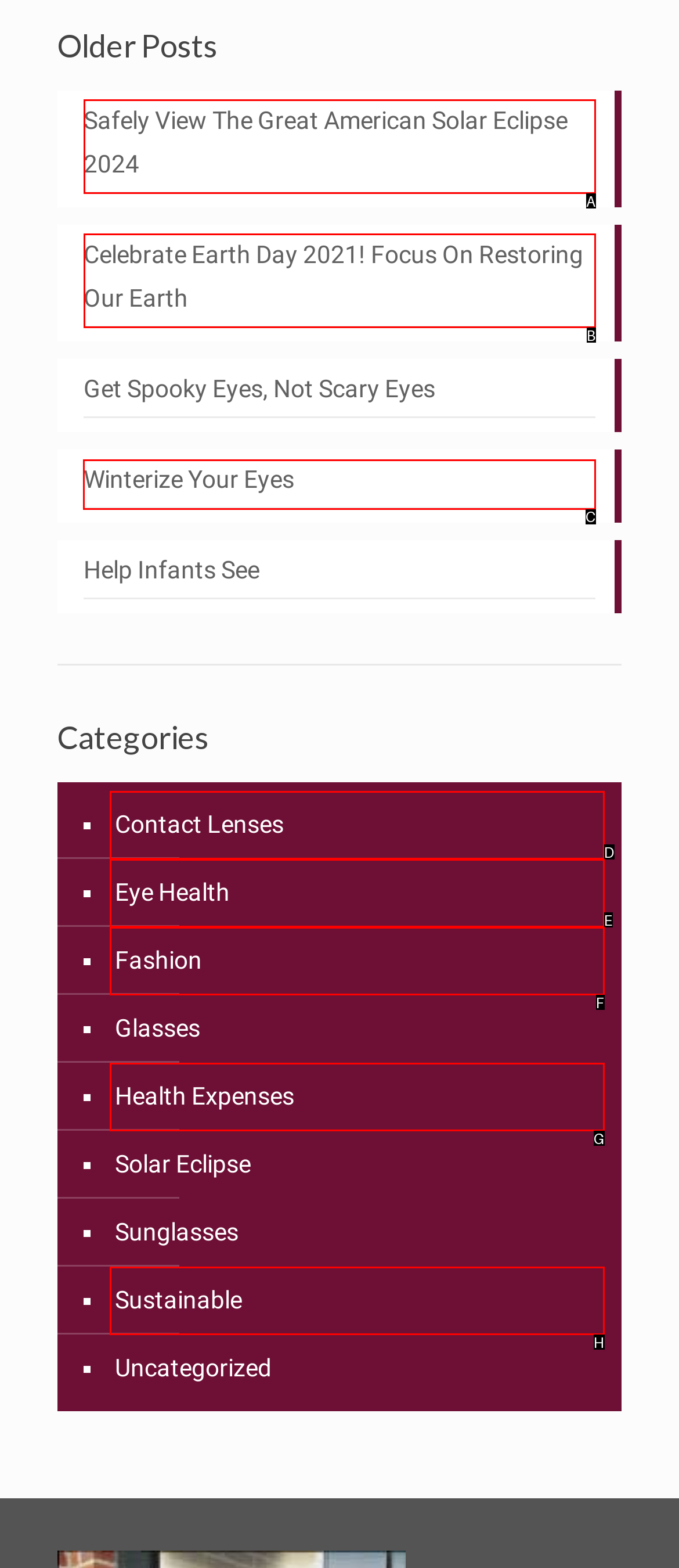Identify the HTML element to click to fulfill this task: Get information about Winterizing Your Eyes
Answer with the letter from the given choices.

C